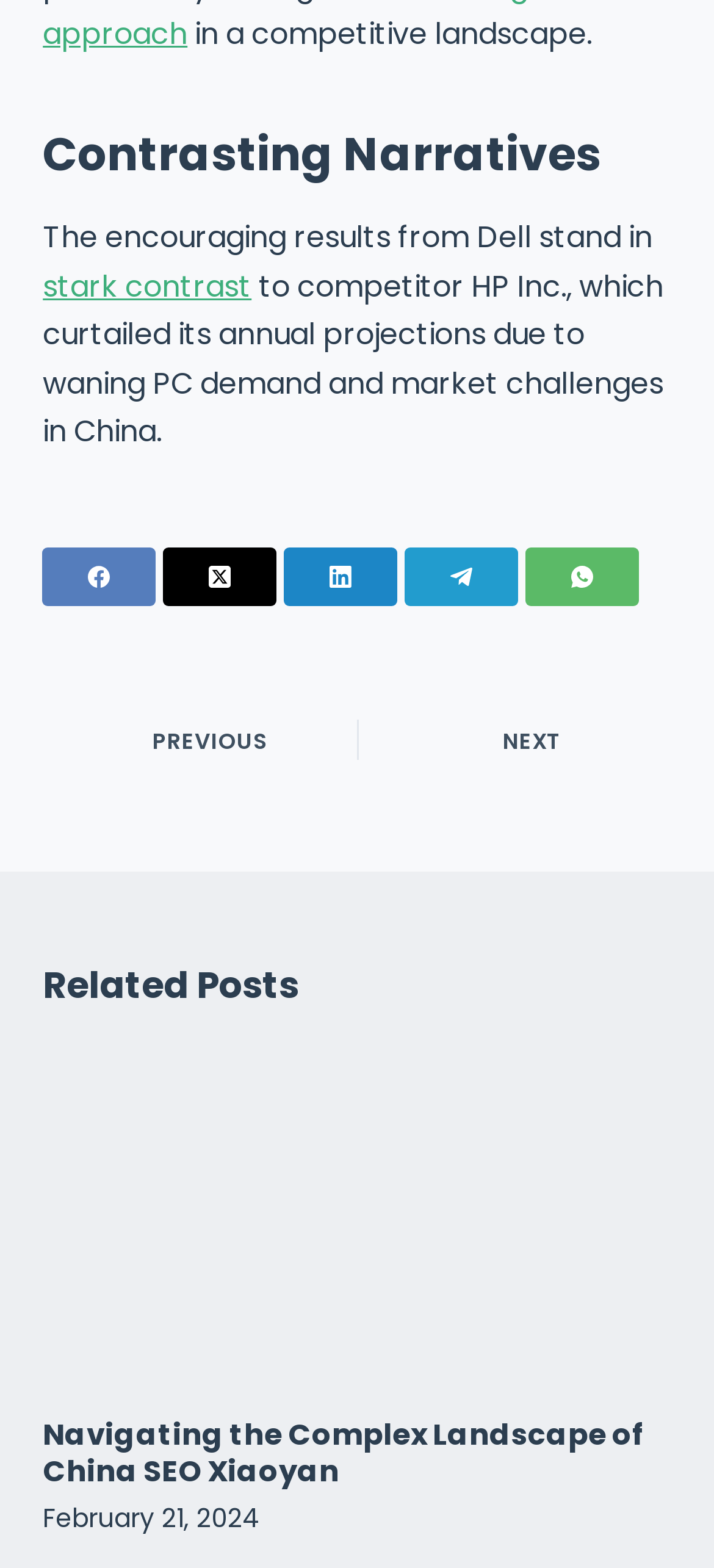Carefully examine the image and provide an in-depth answer to the question: What social media platforms are mentioned?

The links 'Facebook', 'X (Twitter)', 'LinkedIn', 'Telegram', and 'WhatsApp' are present on the webpage, indicating that these social media platforms are mentioned.